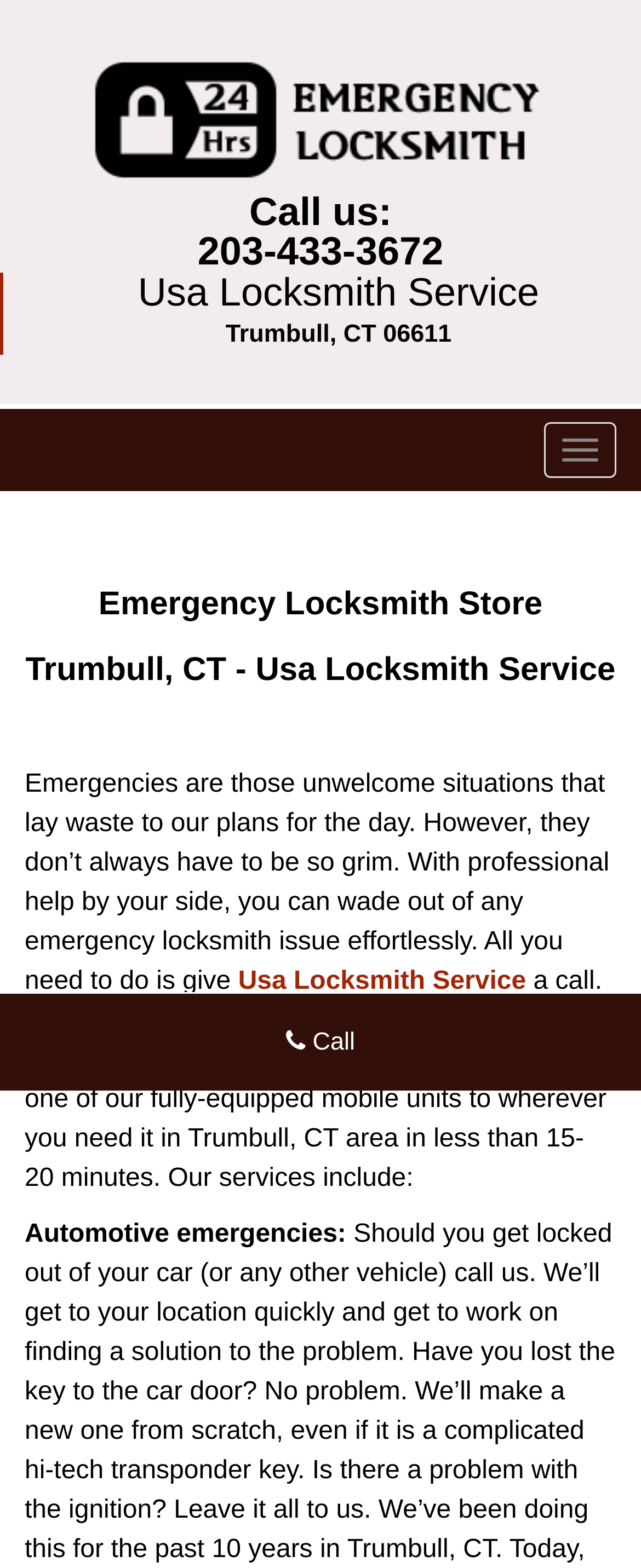Provide the bounding box coordinates of the HTML element described by the text: "alt="Usa Locksmith Service"".

[0.141, 0.031, 0.859, 0.124]